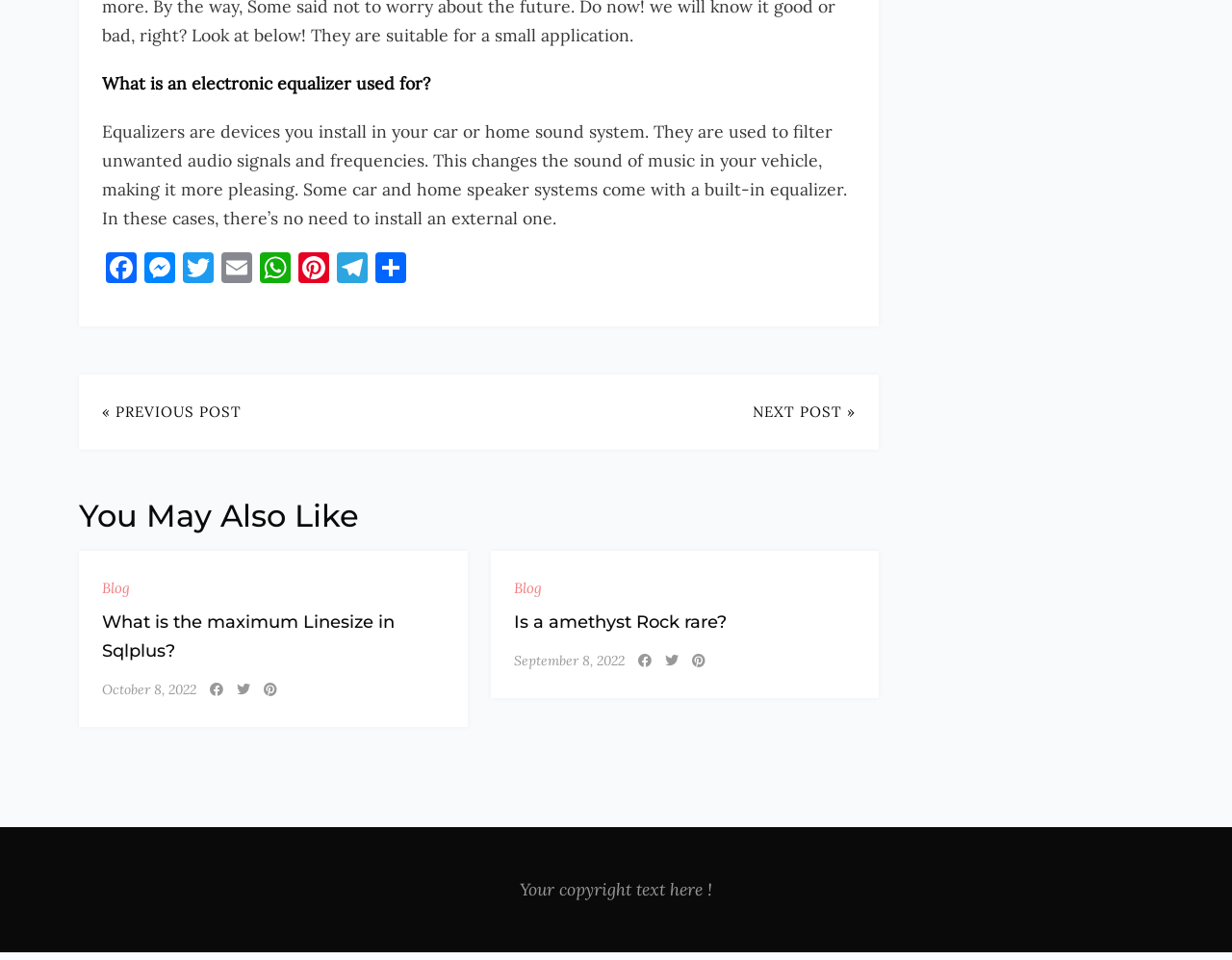Determine the bounding box for the described HTML element: "Twitter". Ensure the coordinates are four float numbers between 0 and 1 in the format [left, top, right, bottom].

[0.145, 0.263, 0.177, 0.3]